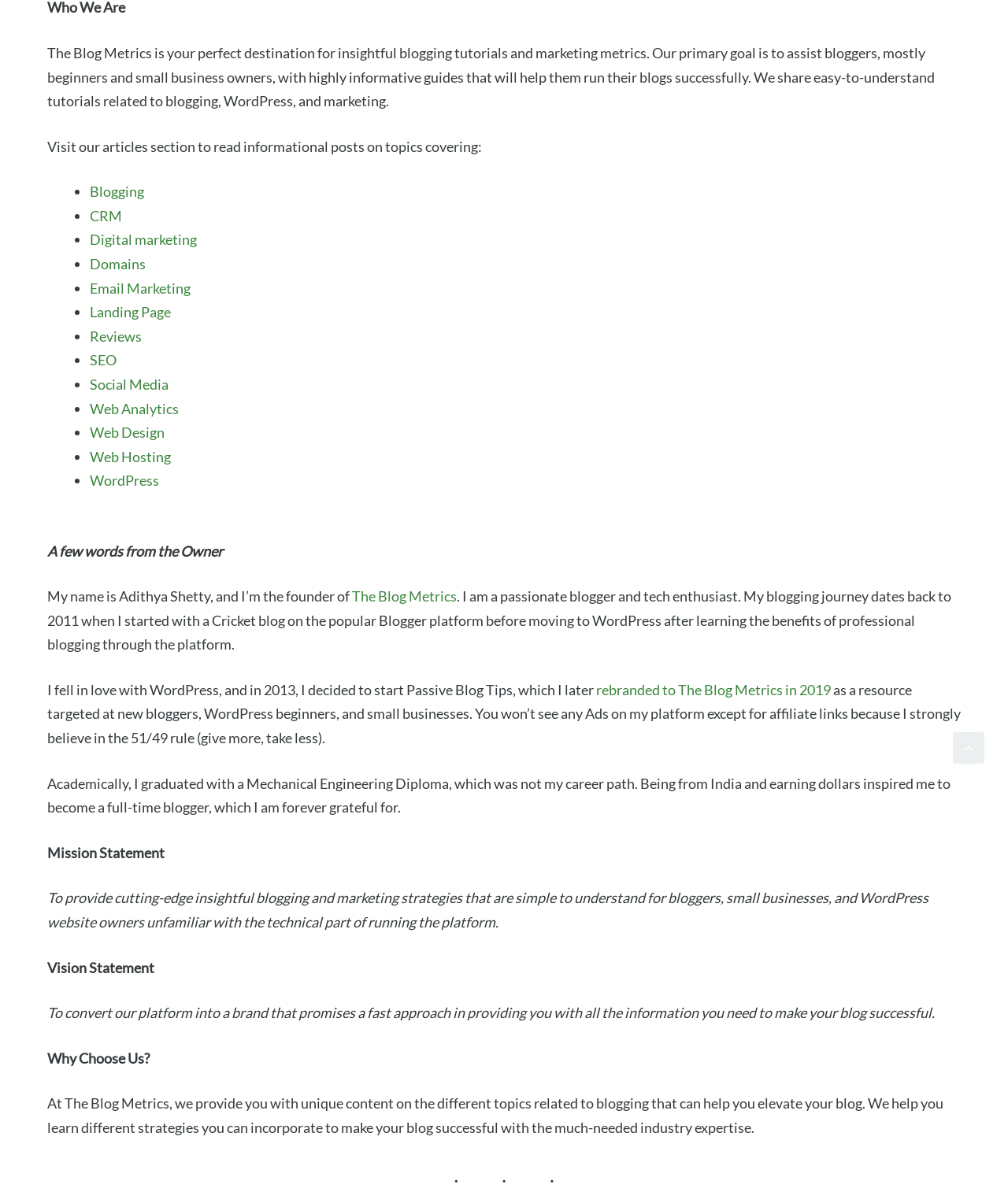Specify the bounding box coordinates of the region I need to click to perform the following instruction: "Read articles on blogging". The coordinates must be four float numbers in the range of 0 to 1, i.e., [left, top, right, bottom].

[0.089, 0.152, 0.143, 0.166]